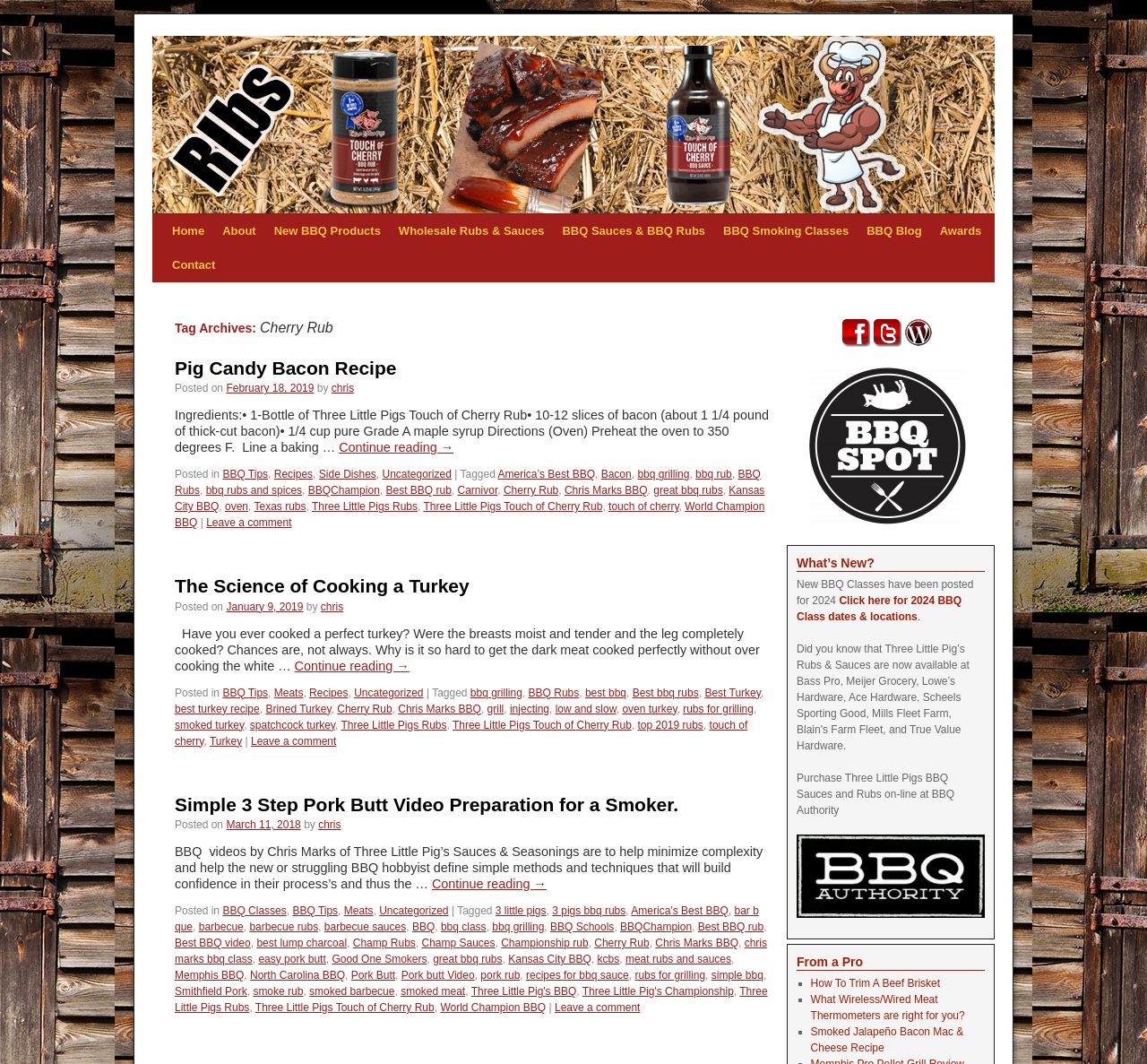Locate the bounding box coordinates of the area that needs to be clicked to fulfill the following instruction: "View the 'BBQ Smoking Classes' page". The coordinates should be in the format of four float numbers between 0 and 1, namely [left, top, right, bottom].

[0.623, 0.201, 0.748, 0.233]